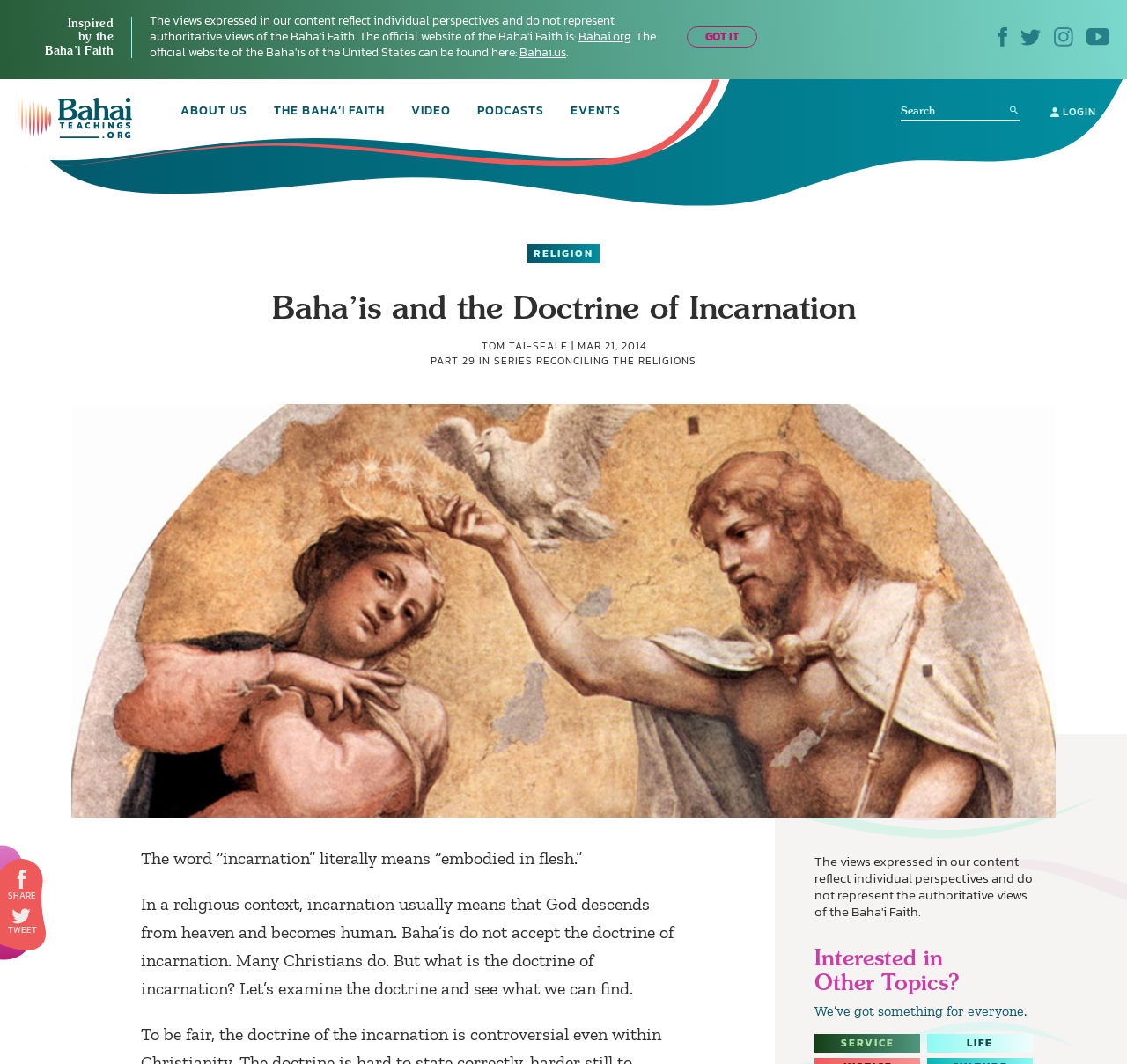Can you find the bounding box coordinates for the element that needs to be clicked to execute this instruction: "Search for something"? The coordinates should be given as four float numbers between 0 and 1, i.e., [left, top, right, bottom].

[0.799, 0.095, 0.905, 0.114]